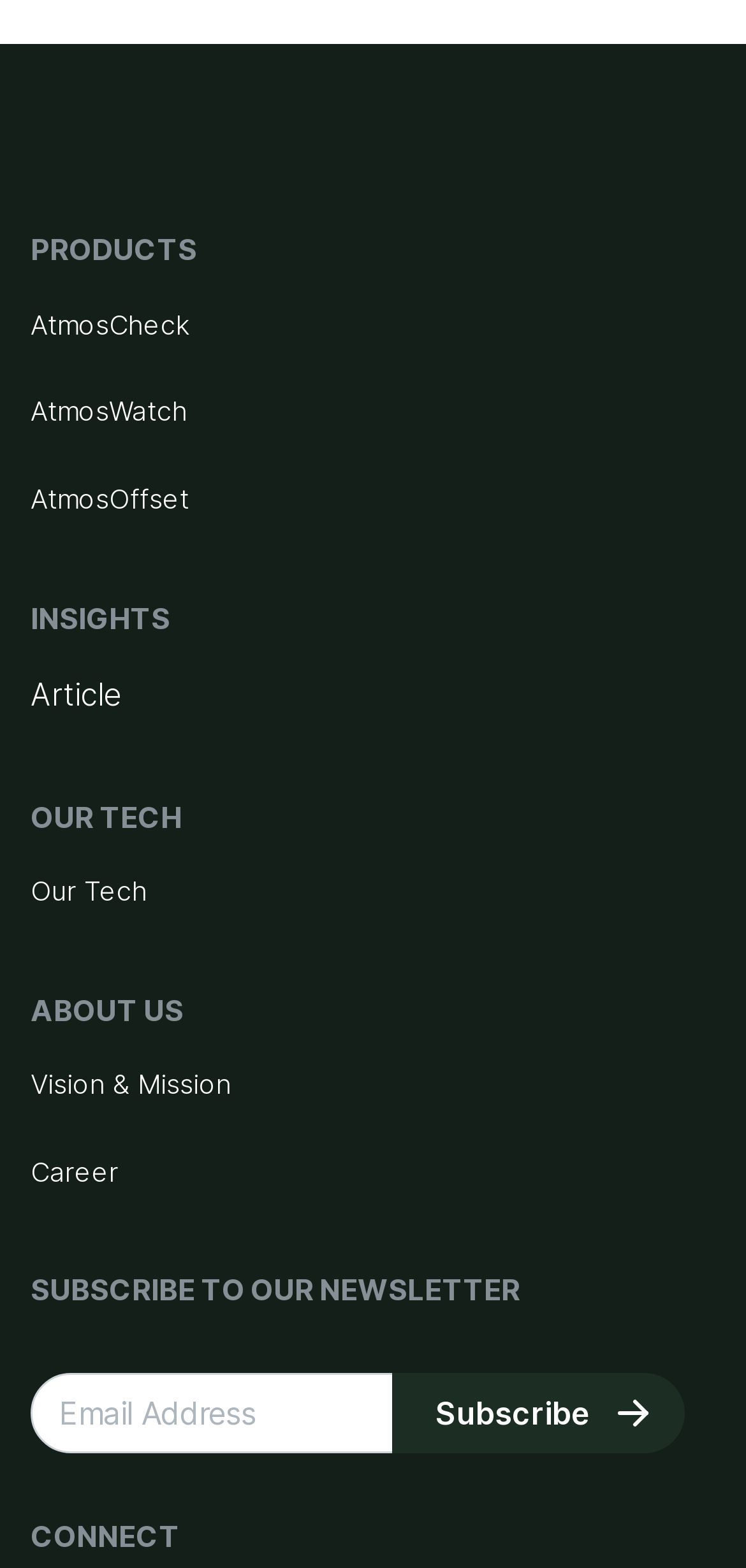Select the bounding box coordinates of the element I need to click to carry out the following instruction: "Enter email address".

[0.041, 0.876, 0.775, 0.927]